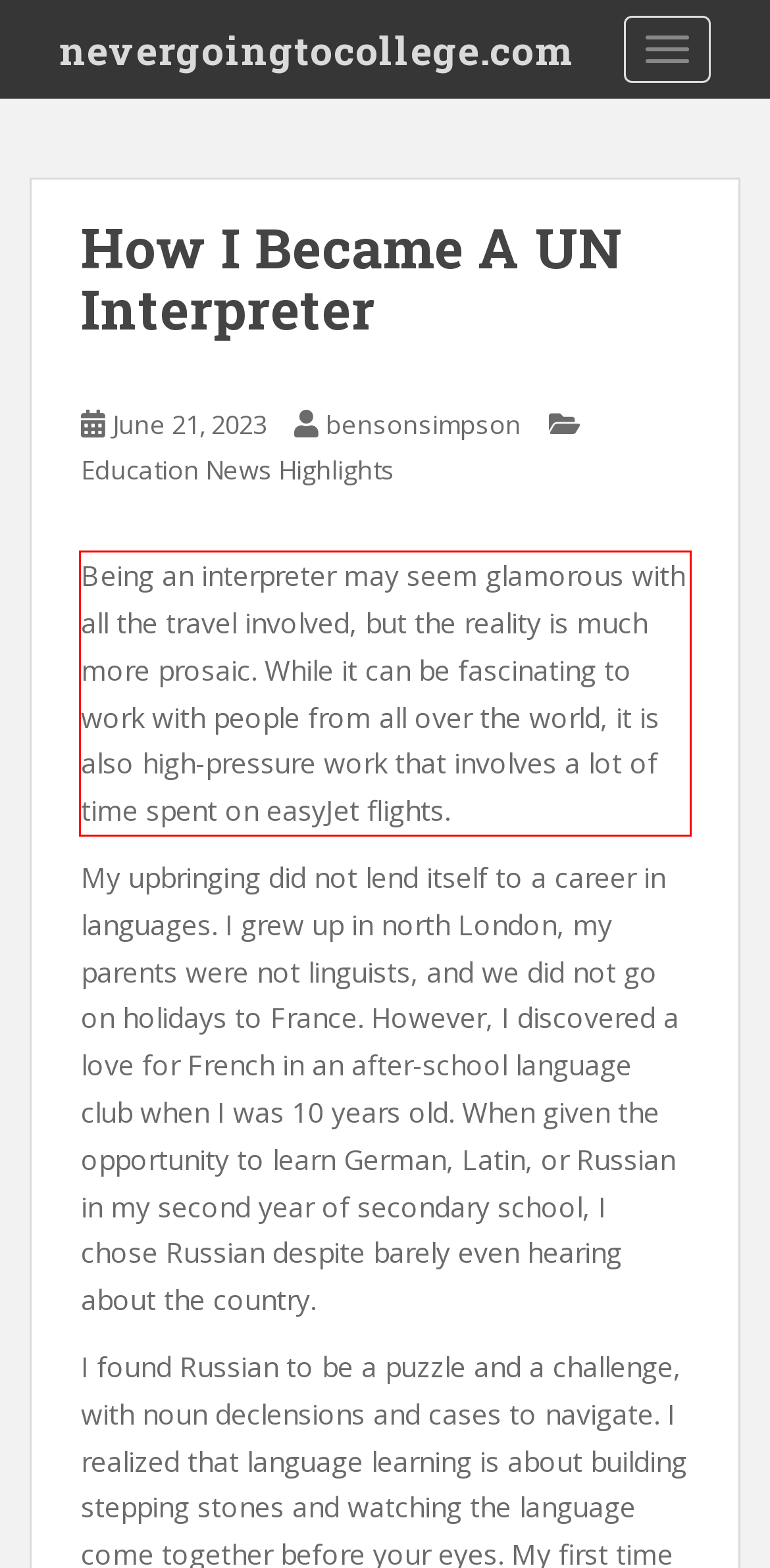The screenshot you have been given contains a UI element surrounded by a red rectangle. Use OCR to read and extract the text inside this red rectangle.

Being an interpreter may seem glamorous with all the travel involved, but the reality is much more prosaic. While it can be fascinating to work with people from all over the world, it is also high-pressure work that involves a lot of time spent on easyJet flights.